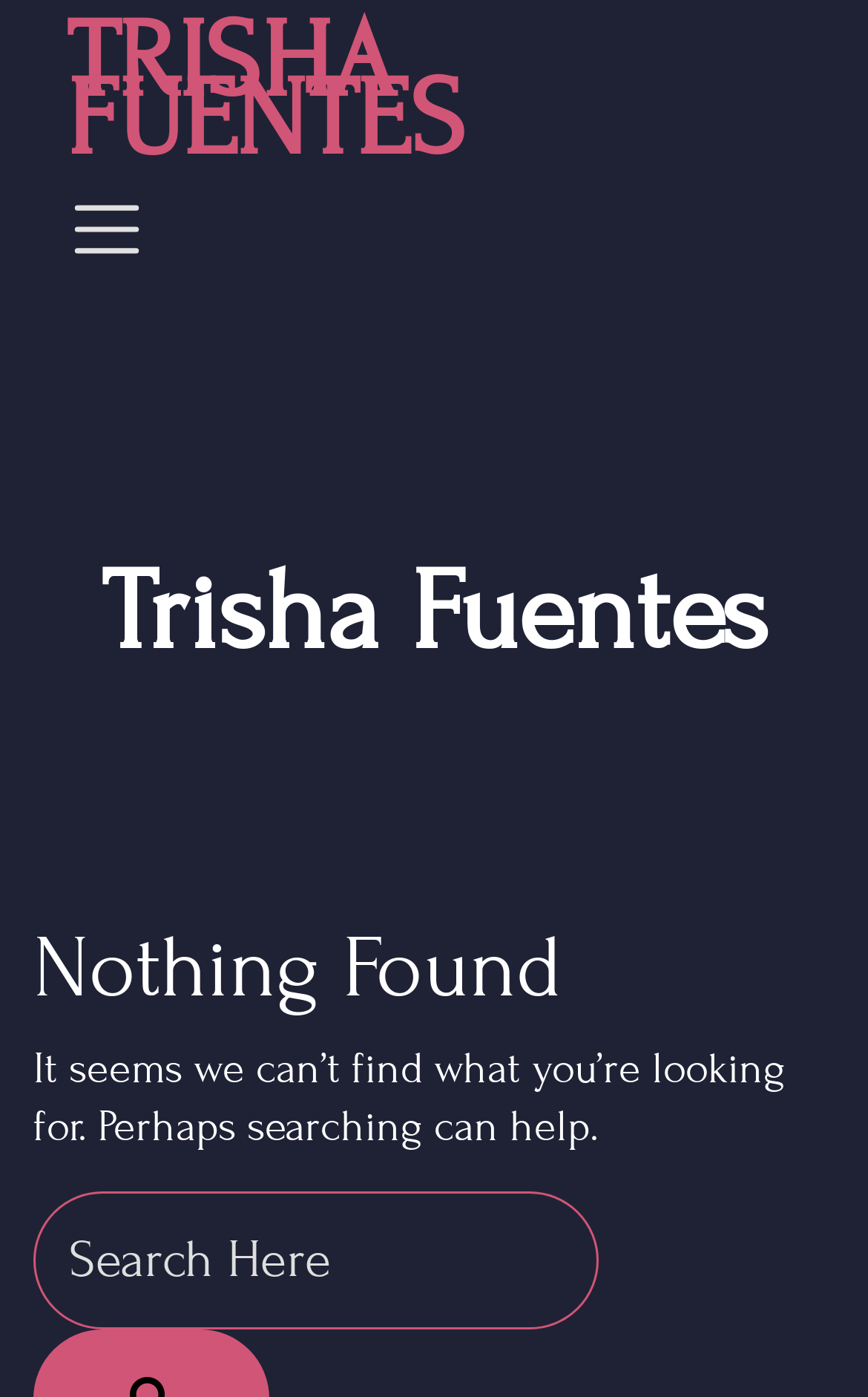Find the bounding box of the UI element described as: "name="s" placeholder="Search Here"". The bounding box coordinates should be given as four float values between 0 and 1, i.e., [left, top, right, bottom].

[0.038, 0.853, 0.69, 0.952]